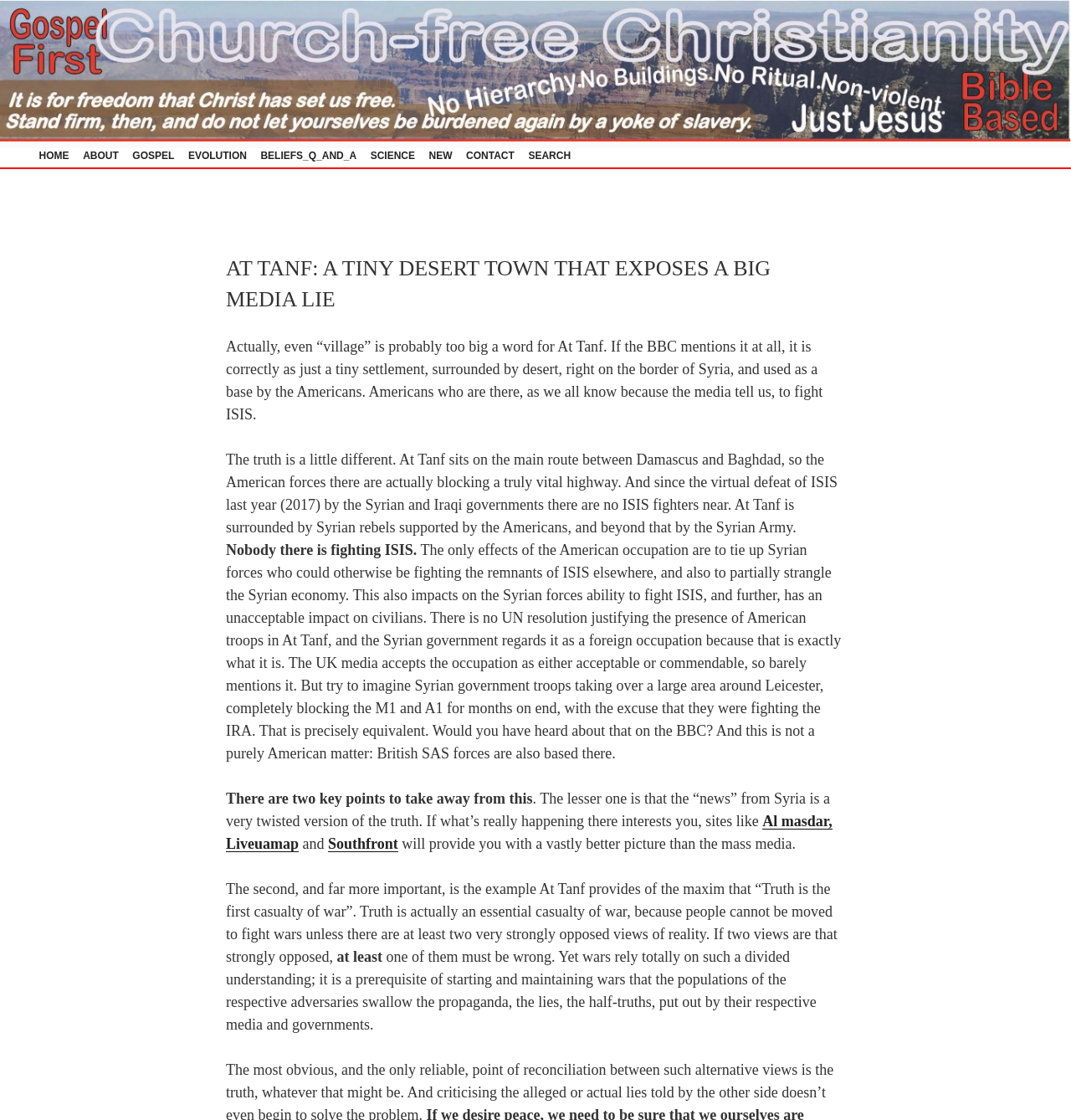Locate the bounding box for the described UI element: "Southfront". Ensure the coordinates are four float numbers between 0 and 1, formatted as [left, top, right, bottom].

[0.306, 0.746, 0.372, 0.761]